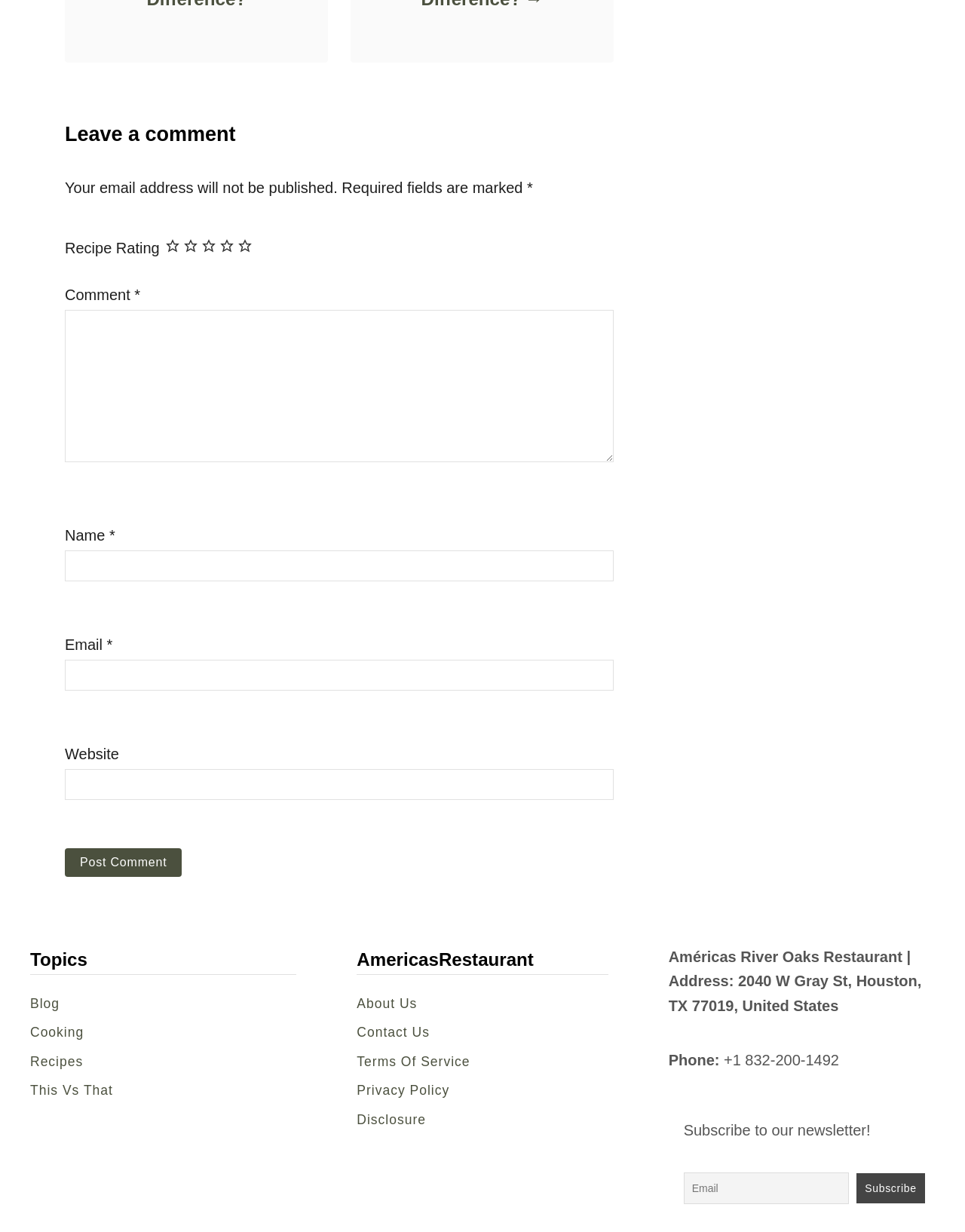How many links are under the 'Topics' heading?
Look at the image and respond with a one-word or short-phrase answer.

4